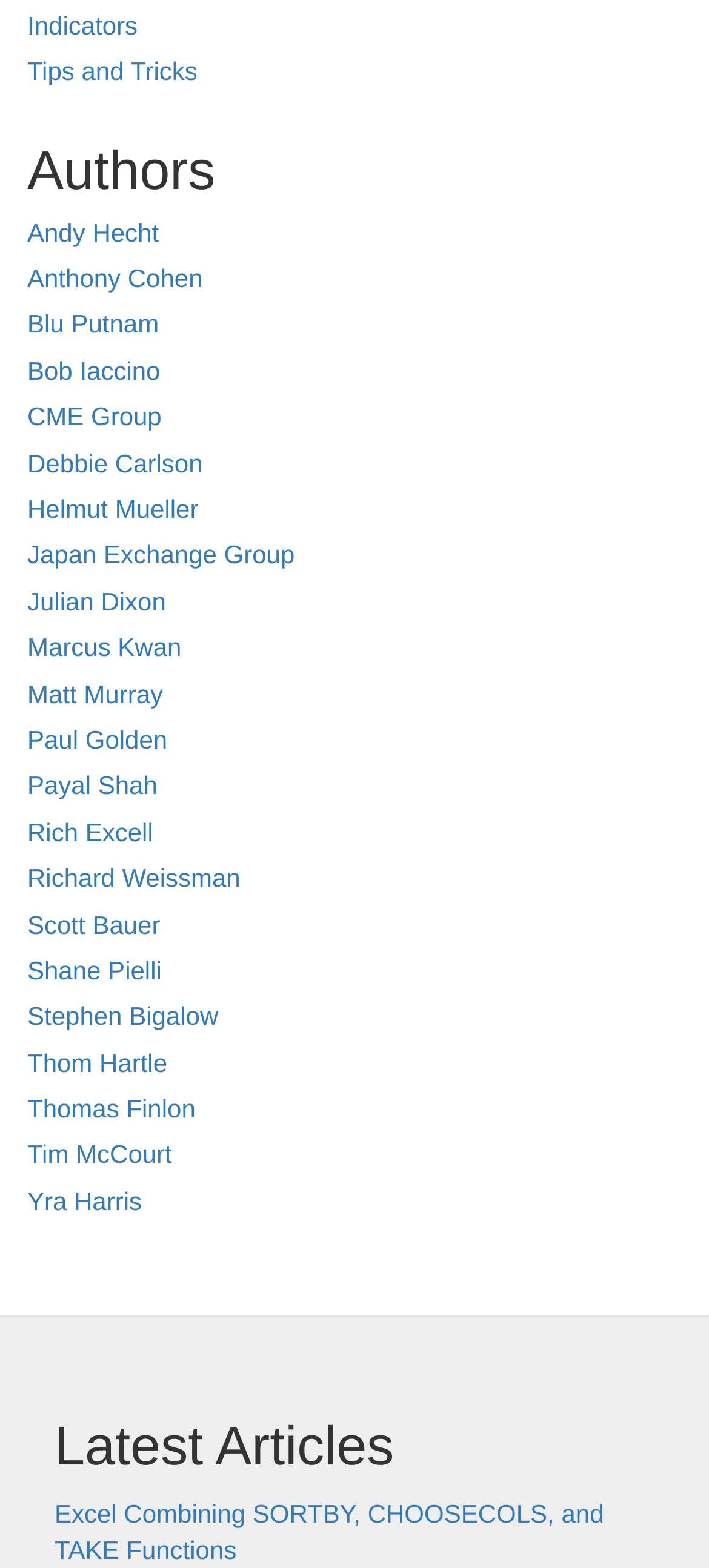Is CME Group an author on this webpage?
Please provide a single word or phrase as the answer based on the screenshot.

Yes